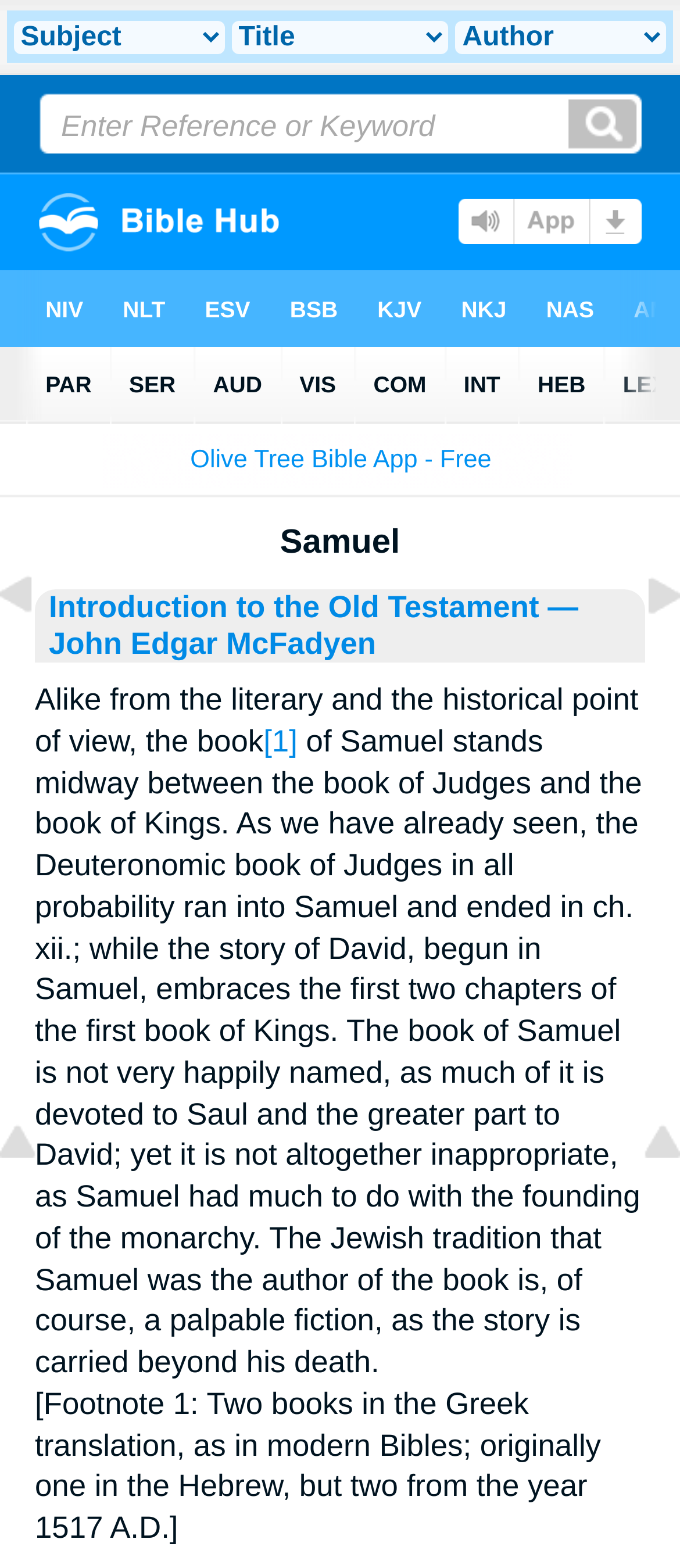Identify the bounding box coordinates of the region I need to click to complete this instruction: "Read Introduction to the Old Testament".

[0.072, 0.376, 0.793, 0.398]